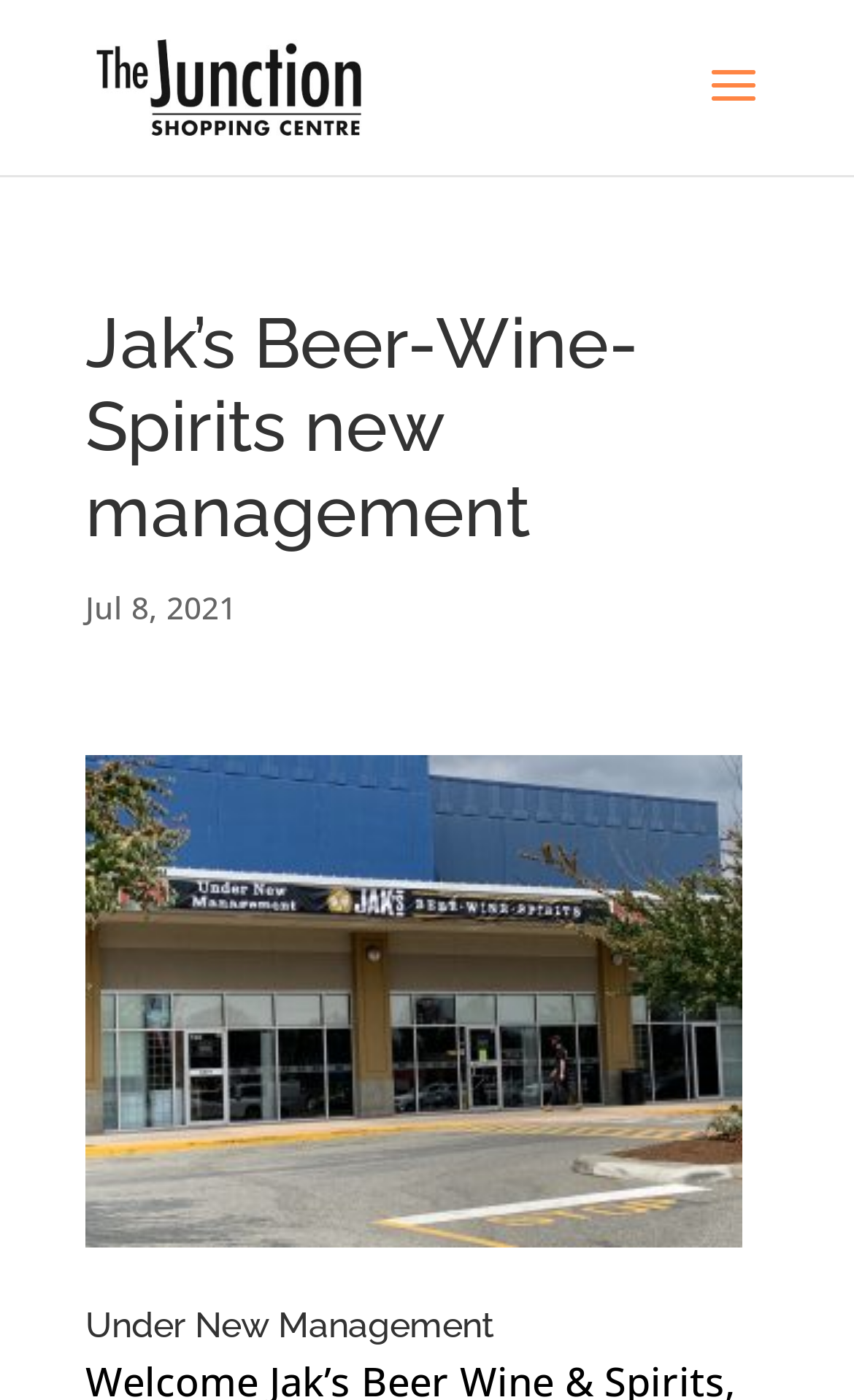Refer to the element description alt="The Junction Shopping Centre Mission" and identify the corresponding bounding box in the screenshot. Format the coordinates as (top-left x, top-left y, bottom-right x, bottom-right y) with values in the range of 0 to 1.

[0.113, 0.043, 0.423, 0.076]